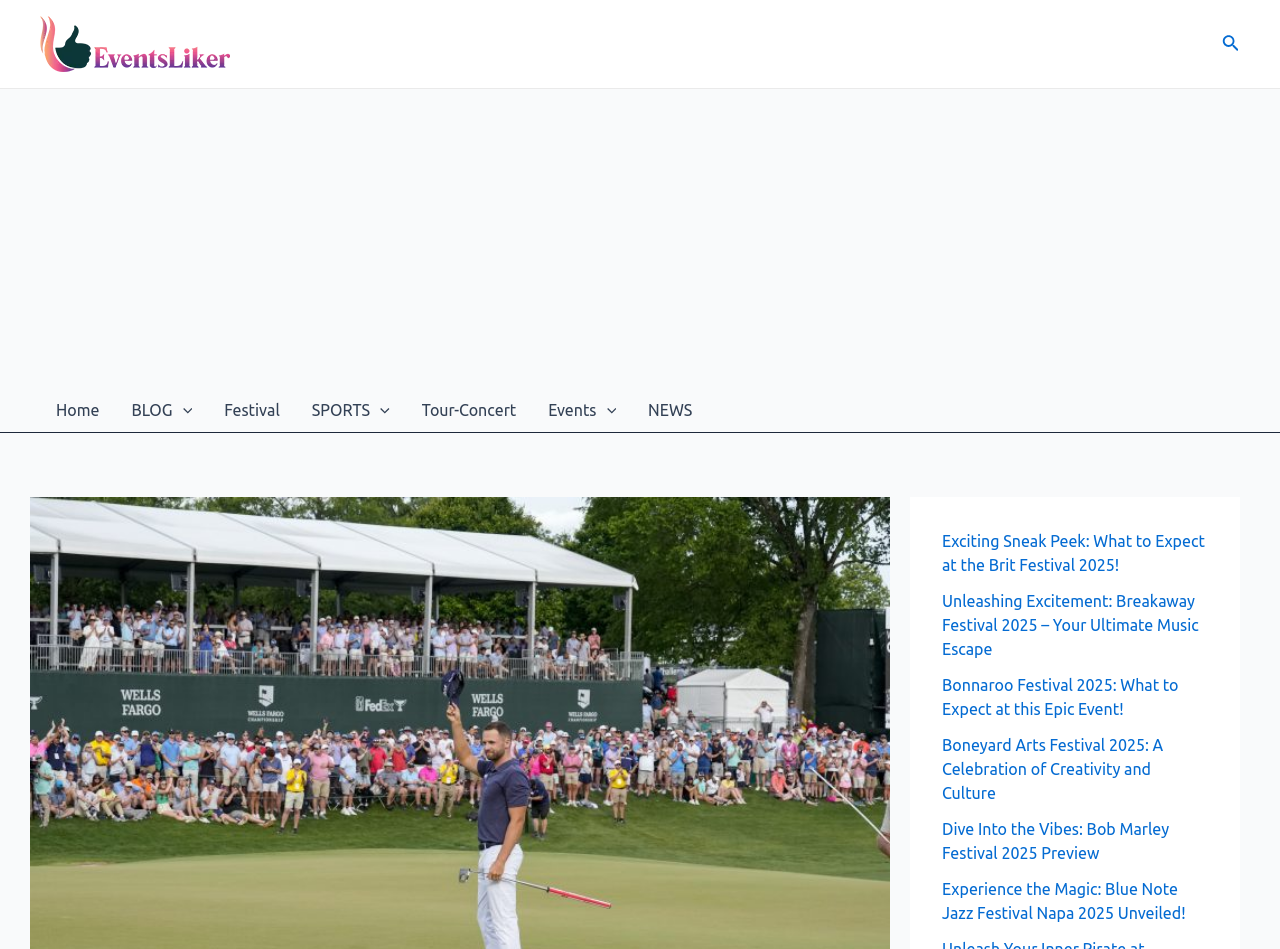Identify the bounding box of the UI element that matches this description: "parent_node: SPORTS aria-label="Menu Toggle"".

[0.289, 0.41, 0.304, 0.455]